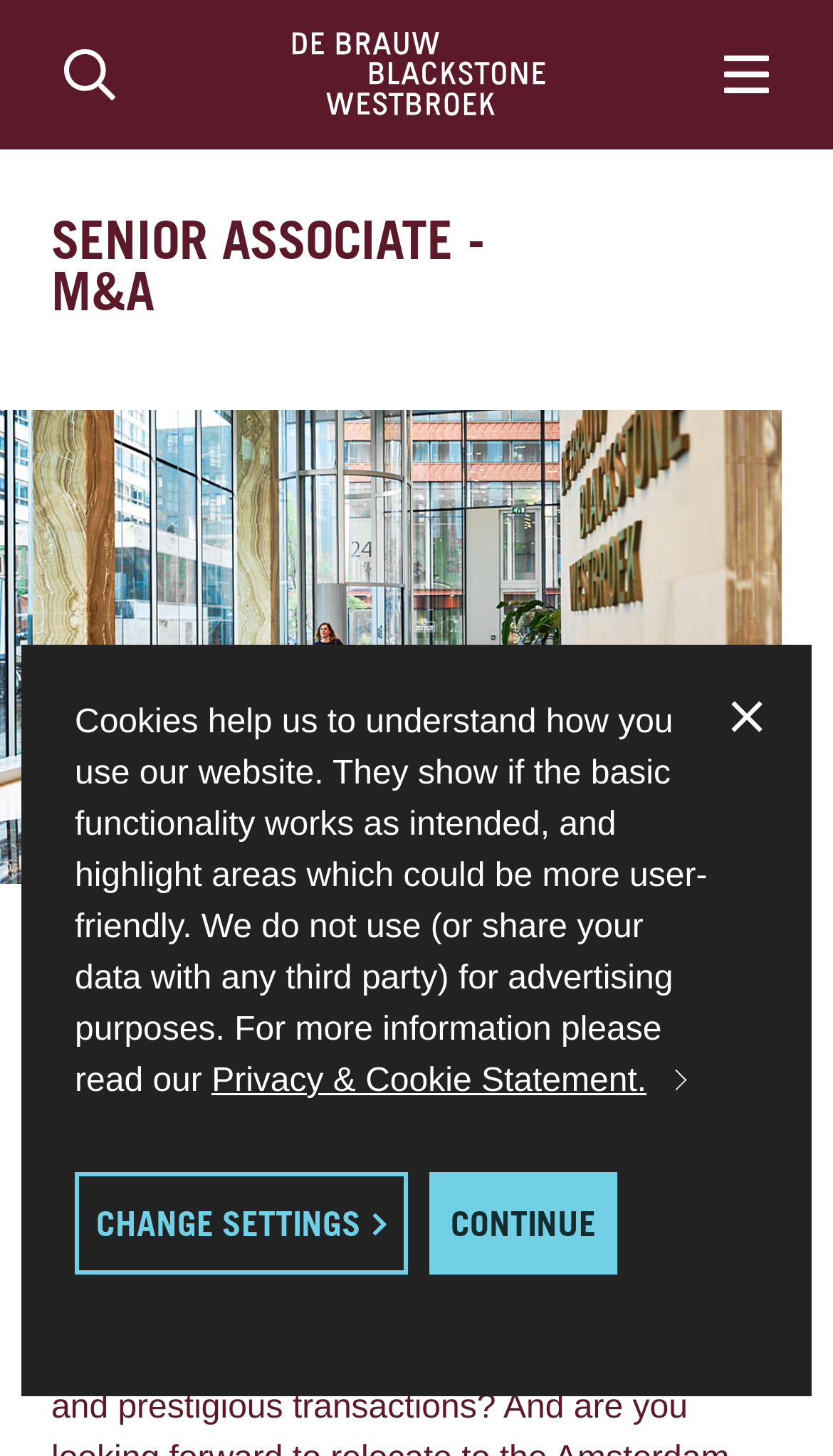Given the description of the UI element: "aria-label="Search"", predict the bounding box coordinates in the form of [left, top, right, bottom], with each value being a float between 0 and 1.

[0.0, 0.0, 0.162, 0.103]